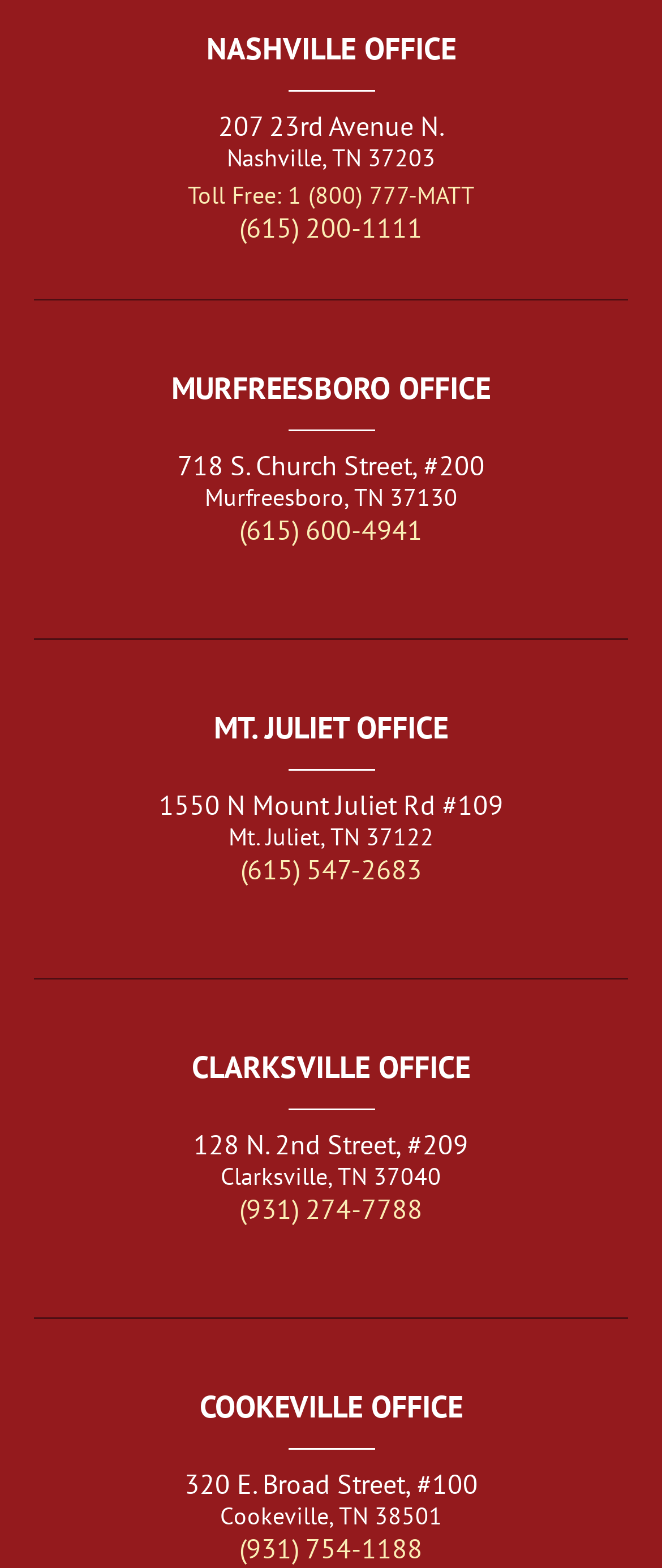Using a single word or phrase, answer the following question: 
What is the phone number of the MT. JULIET OFFICE?

(615) 547-2683